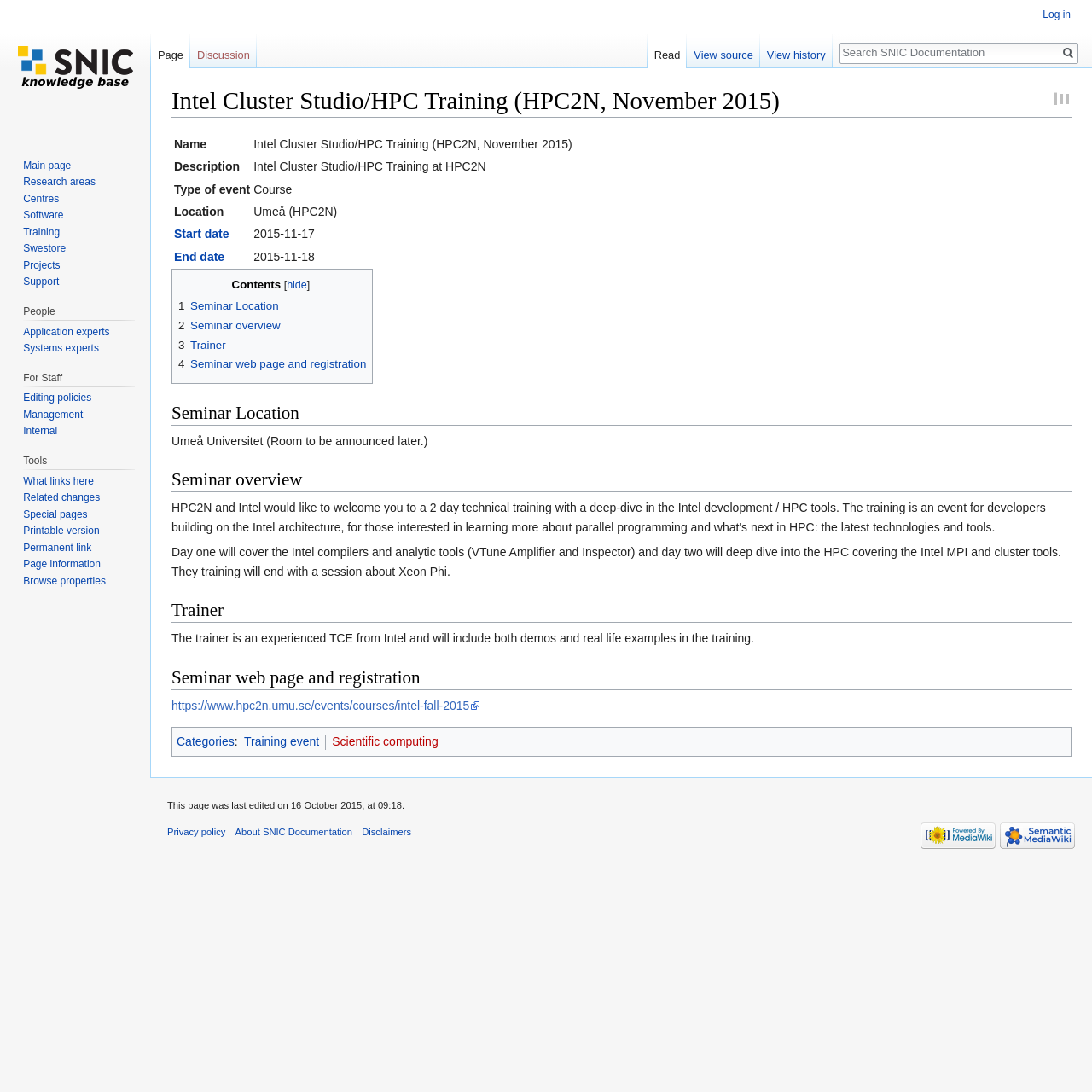Locate the bounding box coordinates of the UI element described by: "title="Visit the main page"". Provide the coordinates as four float numbers between 0 and 1, formatted as [left, top, right, bottom].

[0.006, 0.0, 0.131, 0.125]